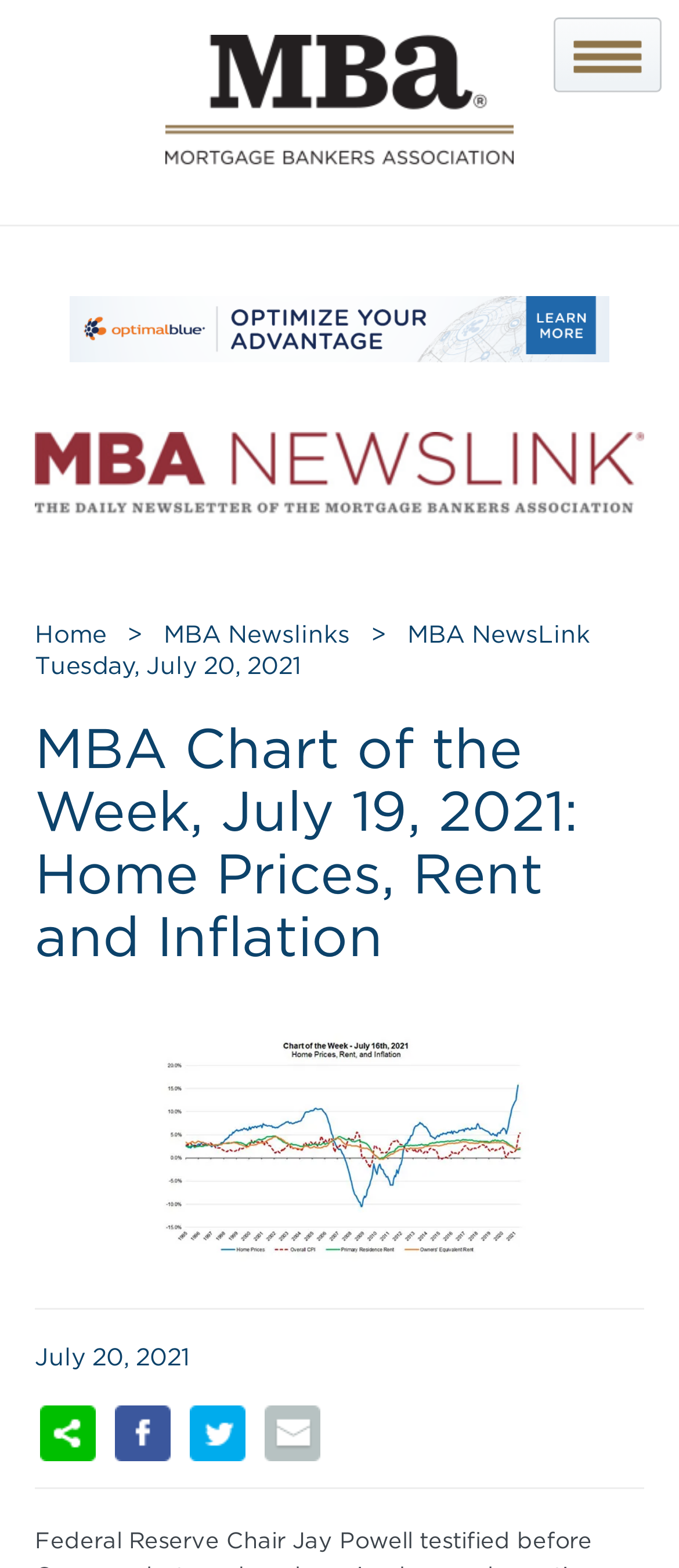Provide the bounding box coordinates for the UI element that is described by this text: "Home". The coordinates should be in the form of four float numbers between 0 and 1: [left, top, right, bottom].

[0.051, 0.395, 0.156, 0.413]